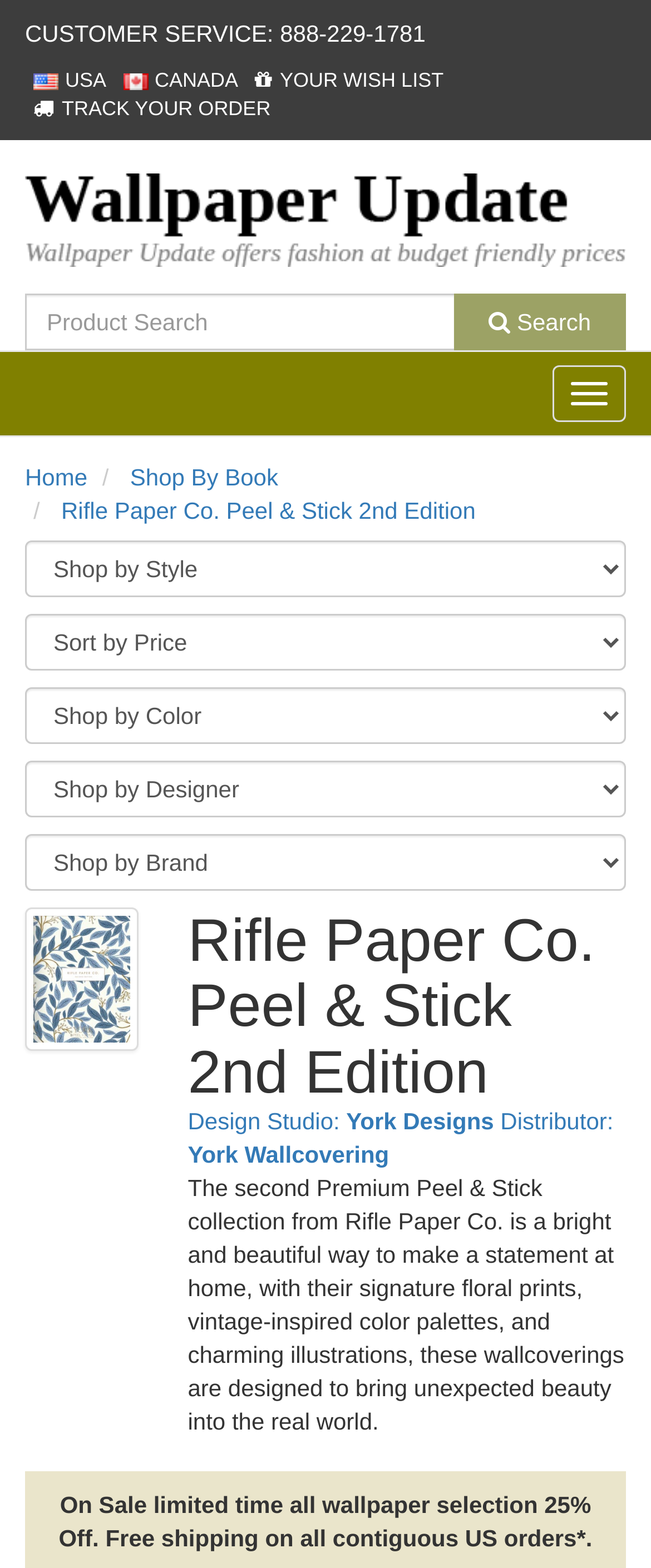Please give a short response to the question using one word or a phrase:
What is the purpose of the 'Product Search' textbox?

To search for products